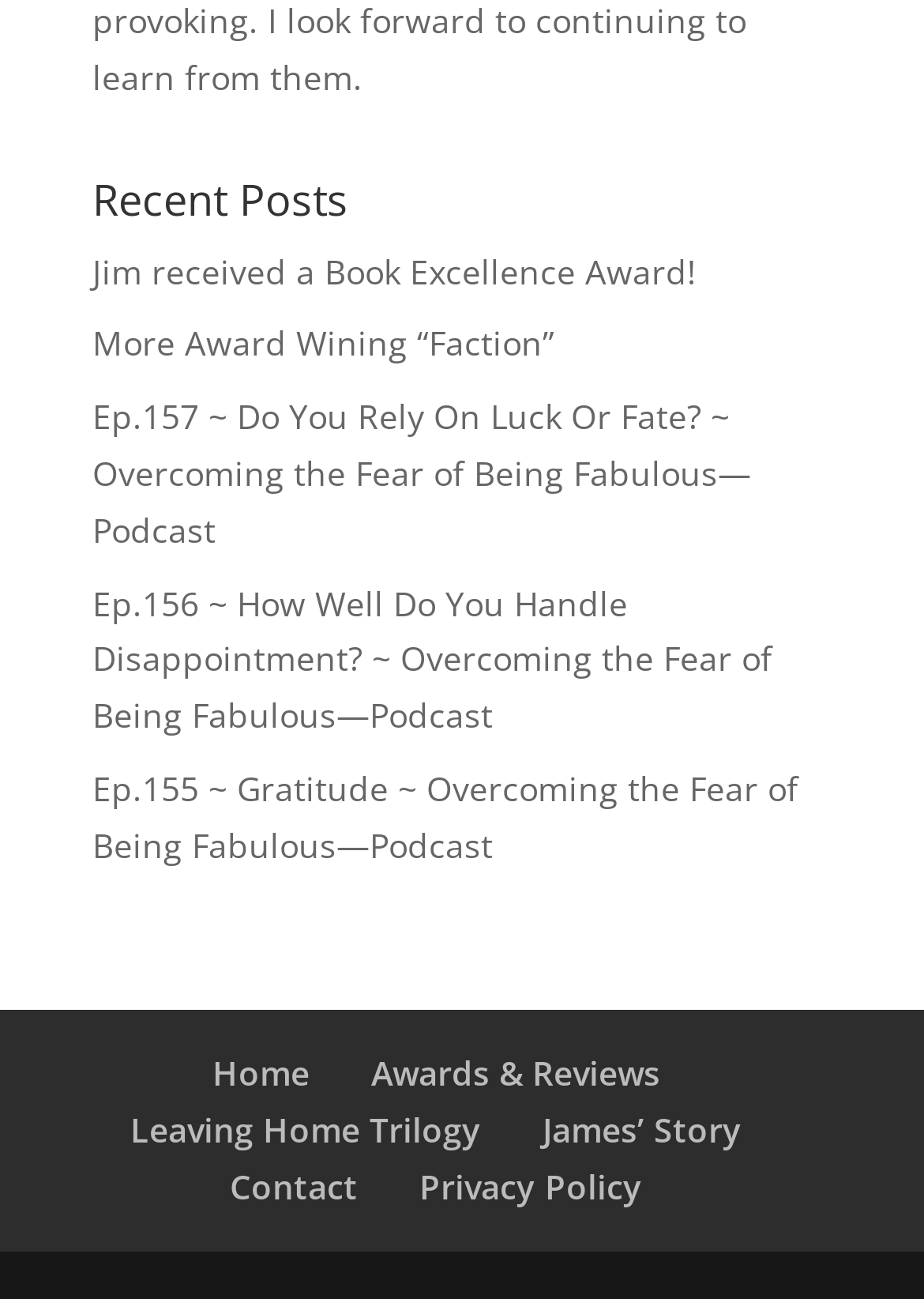How many links are under 'Recent Posts'?
Please provide a comprehensive answer based on the details in the screenshot.

I counted the number of links under the 'Recent Posts' heading, which are 'Jim received a Book Excellence Award!', 'More Award Wining “Faction”', 'Ep.157 ~ Do You Rely On Luck Or Fate? ~ Overcoming the Fear of Being Fabulous—Podcast', 'Ep.156 ~ How Well Do You Handle Disappointment? ~ Overcoming the Fear of Being Fabulous—Podcast', and 'Ep.155 ~ Gratitude ~ Overcoming the Fear of Being Fabulous—Podcast'.